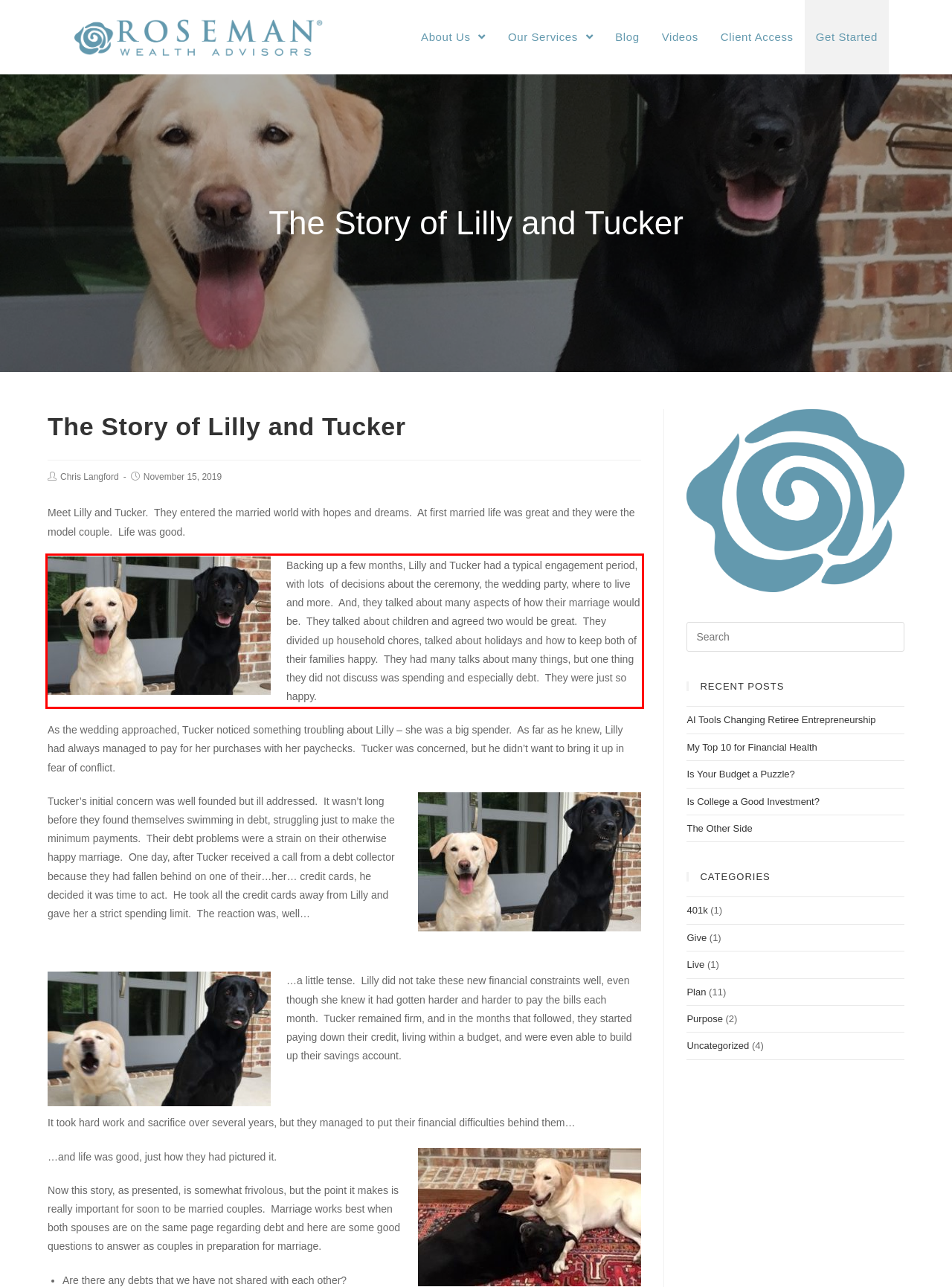Within the screenshot of the webpage, locate the red bounding box and use OCR to identify and provide the text content inside it.

Backing up a few months, Lilly and Tucker had a typical engagement period, with lots of decisions about the ceremony, the wedding party, where to live and more. And, they talked about many aspects of how their marriage would be. They talked about children and agreed two would be great. They divided up household chores, talked about holidays and how to keep both of their families happy. They had many talks about many things, but one thing they did not discuss was spending and especially debt. They were just so happy.